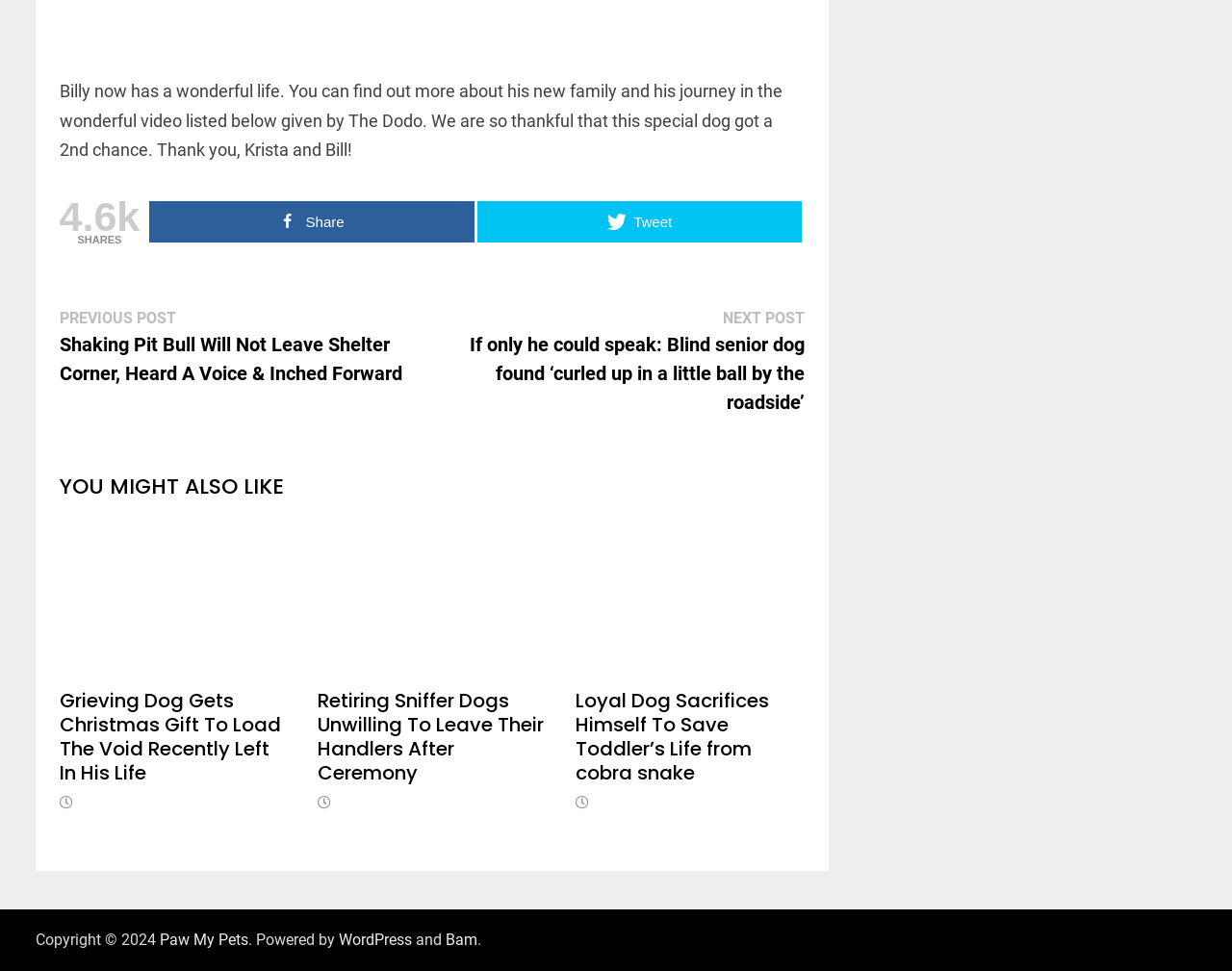Utilize the details in the image to give a detailed response to the question: How many shares does the post have?

The number of shares can be found in the static text '4.6k' which is located near the 'SHARES' text and the share links.